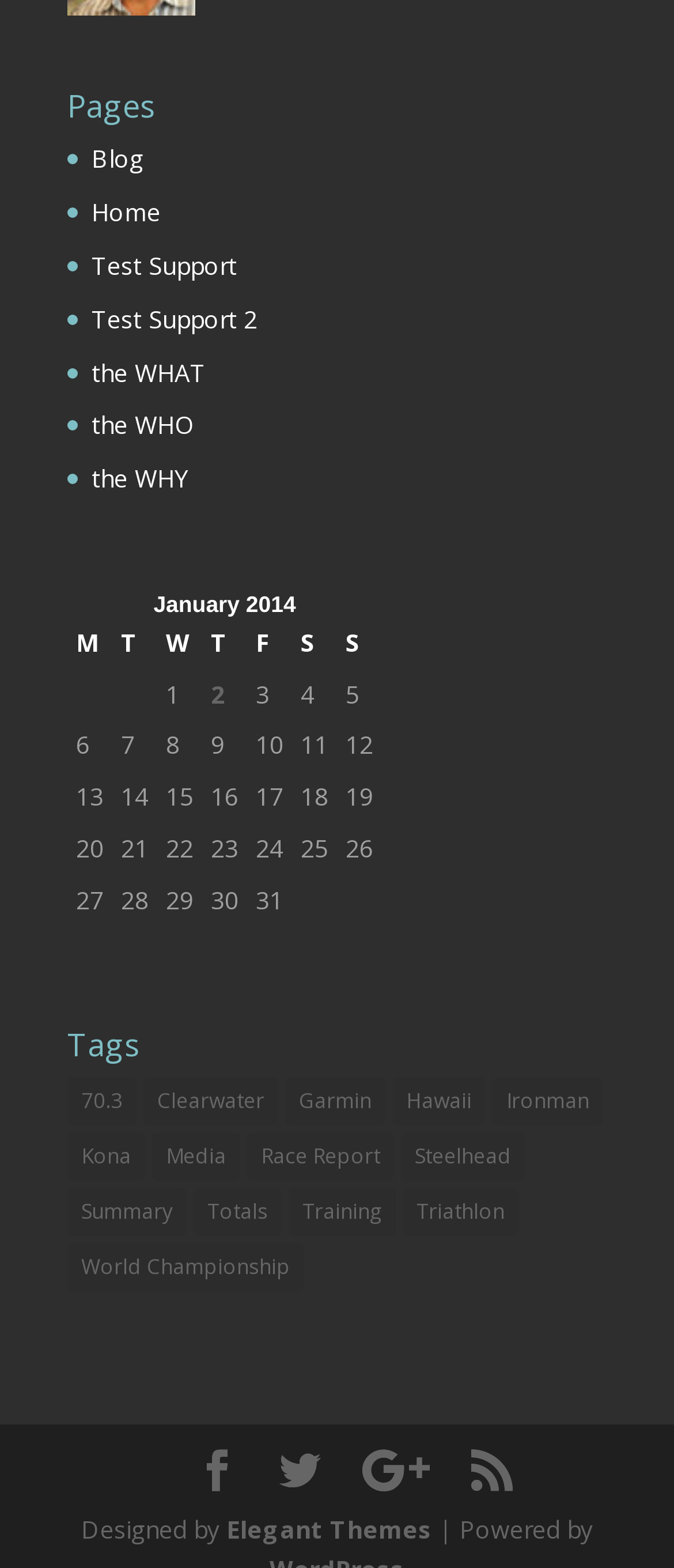Please answer the following question using a single word or phrase: 
What is the last item in the table?

31